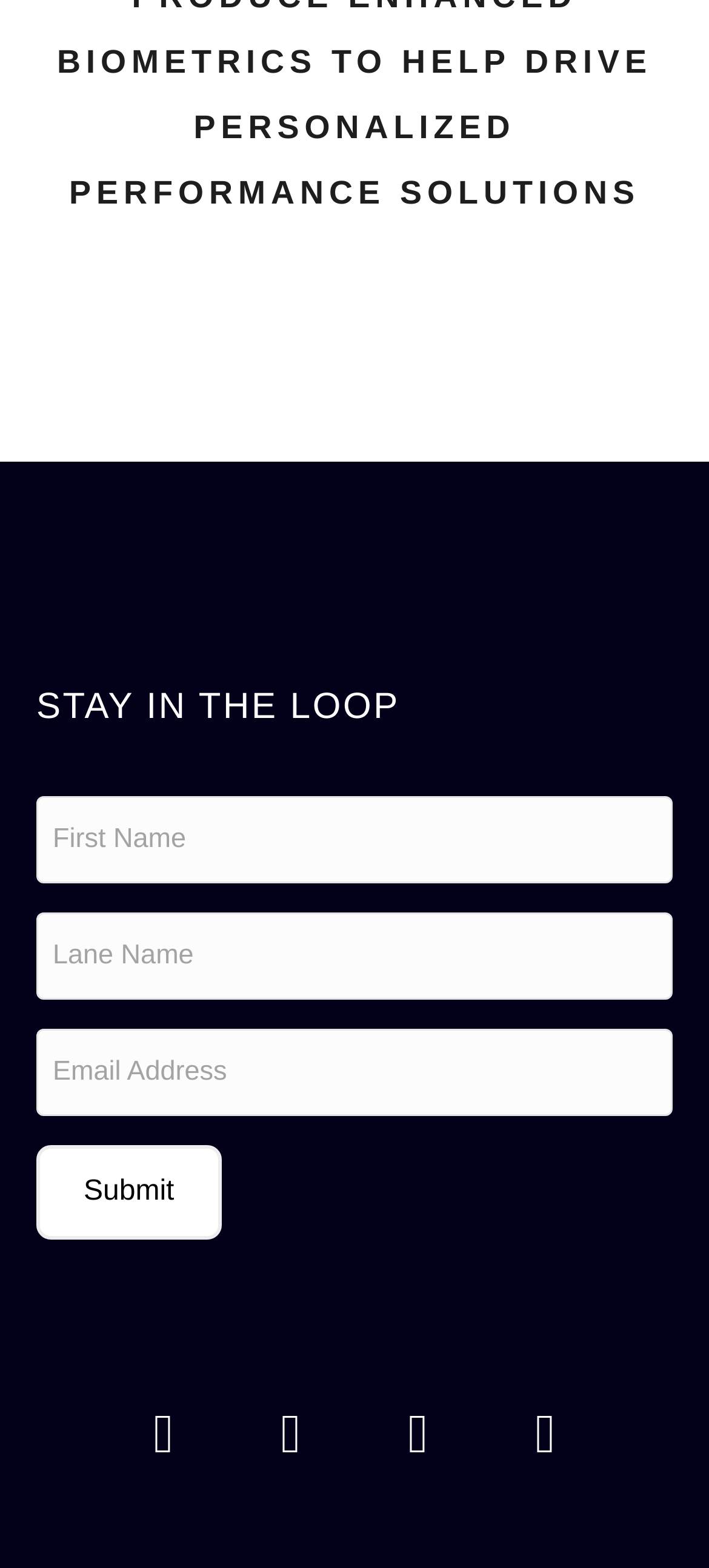Reply to the question with a single word or phrase:
What is the purpose of the form on this webpage?

To stay in the loop